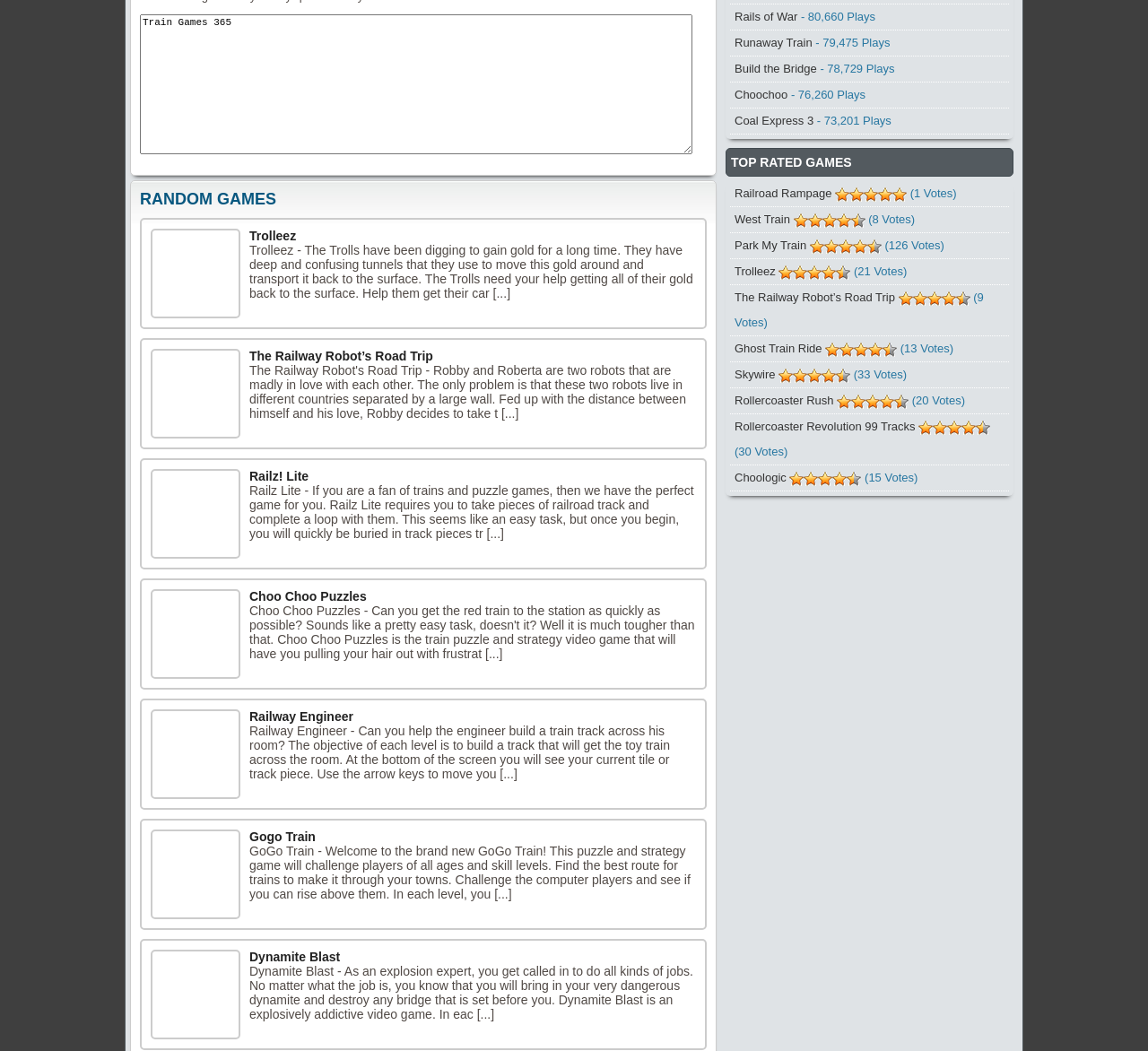Locate the bounding box coordinates of the clickable region to complete the following instruction: "View Atlanta to Lexington distance."

None